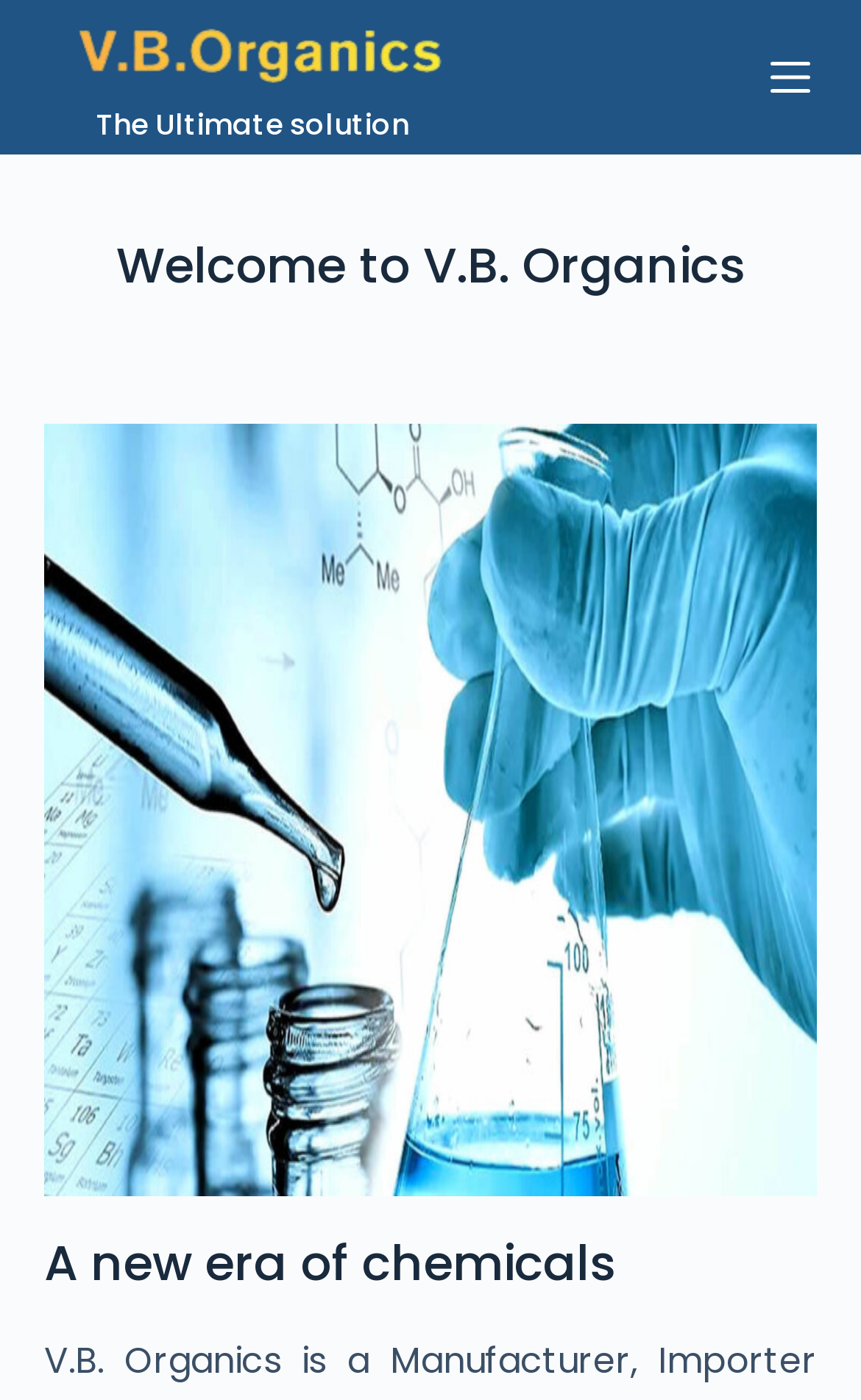Give a concise answer of one word or phrase to the question: 
What is the name of the company?

Vborganics